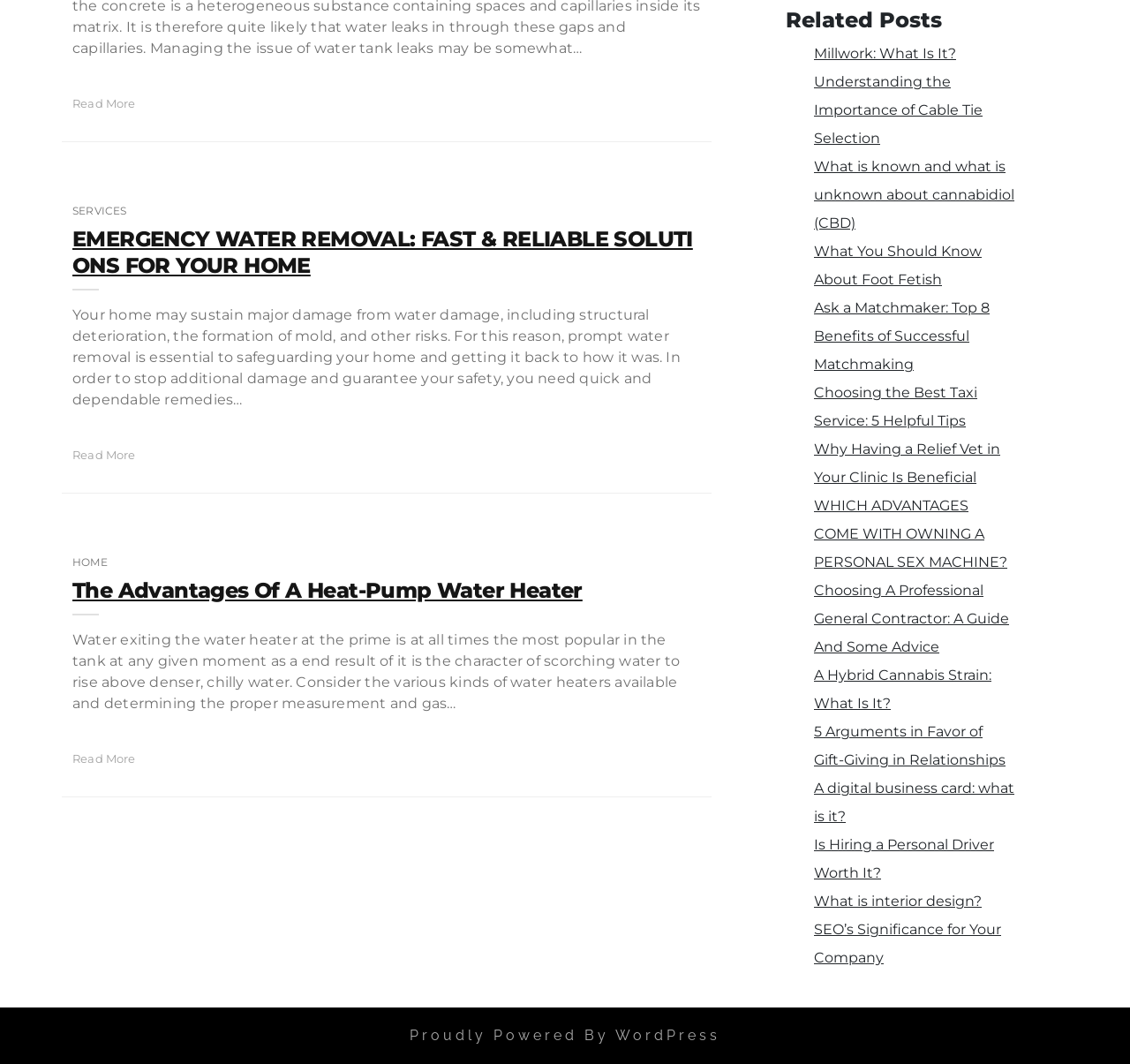Predict the bounding box for the UI component with the following description: "What is interior design?".

[0.72, 0.839, 0.869, 0.855]